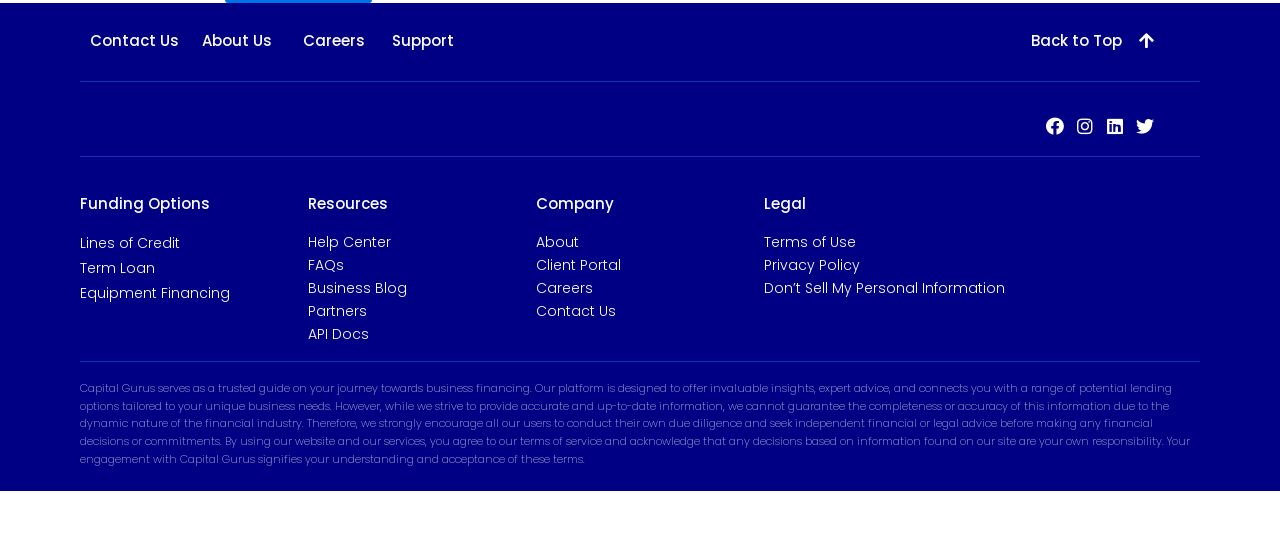Provide your answer in a single word or phrase: 
What types of funding options are available?

Lines of Credit, Term Loan, Equipment Financing